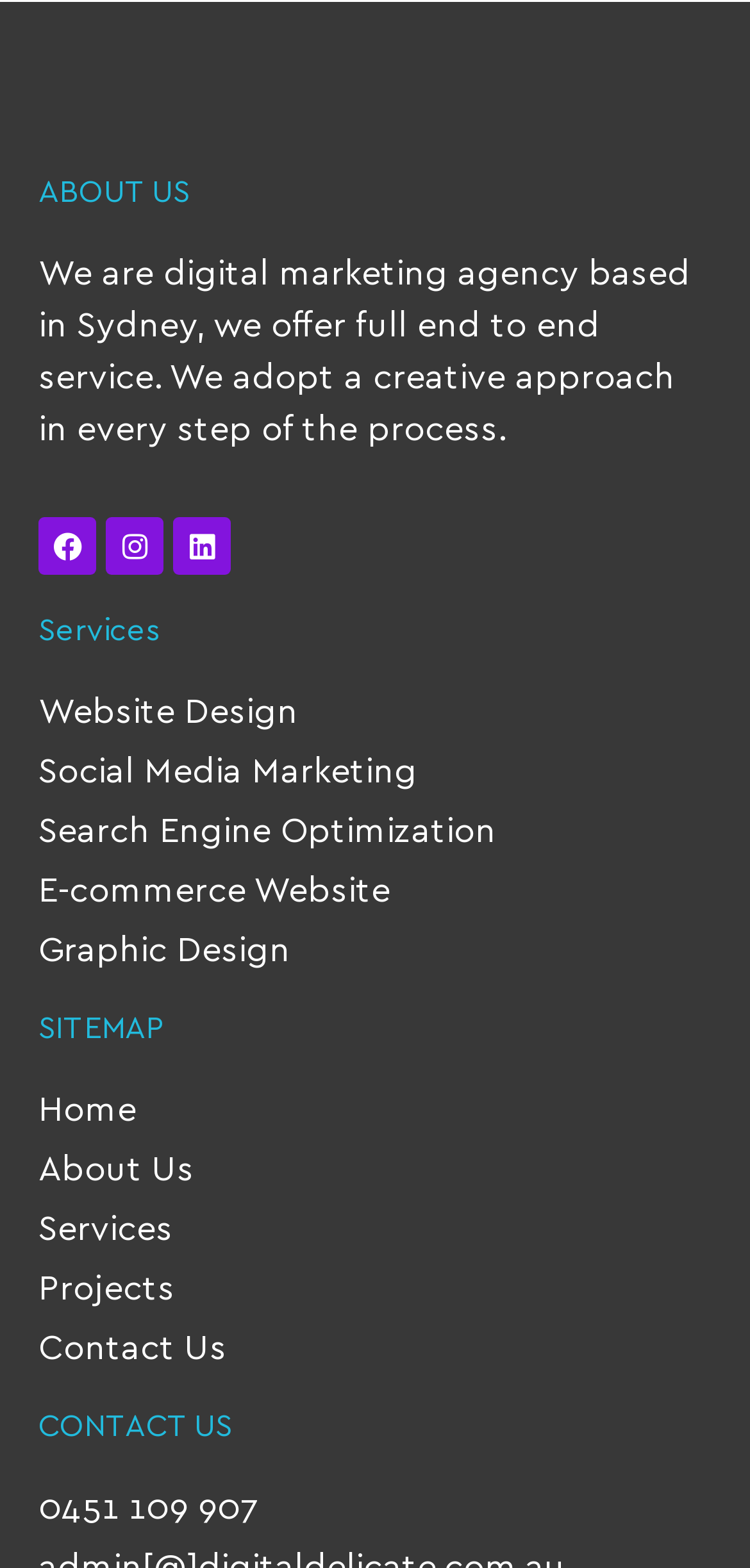Give a one-word or short-phrase answer to the following question: 
What is the company's location?

Sydney